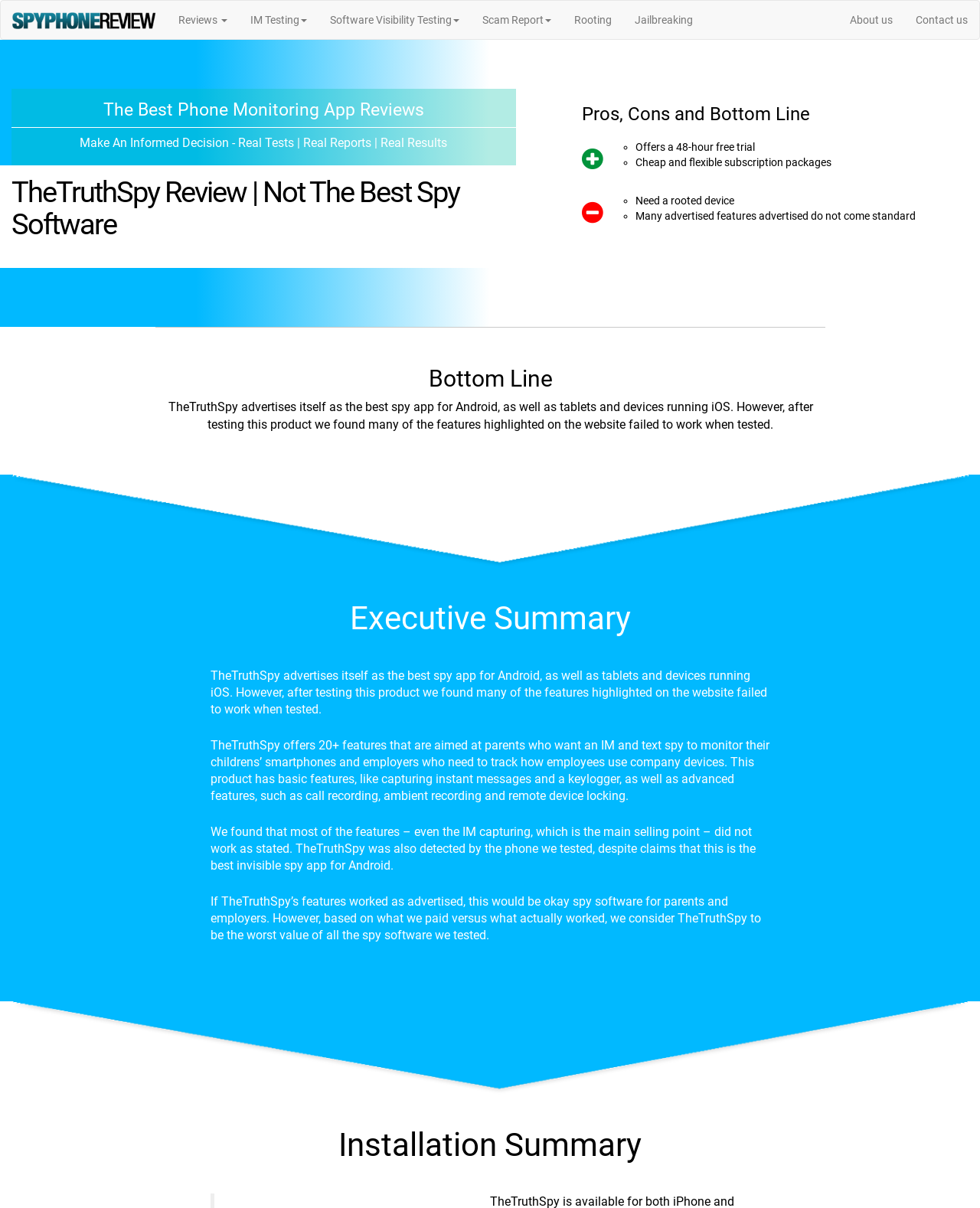Provide an in-depth description of the elements and layout of the webpage.

The webpage is a review of TheTruthSpy, a spy software for Android devices. At the top left corner, there is a logo of SpyPhoneReview. Below the logo, there is a navigation menu with links to "Reviews", "IM Testing", "Software Visibility Testing", "Scam Report", "Rooting", "Jailbreaking", "About us", and "Contact us".

The main content of the webpage is divided into several sections. The first section has a heading "The Best Phone Monitoring App Reviews" and a subheading "Make An Informed Decision - Real Tests | Real Reports | Real Results". Below this section, there is a review of TheTruthSpy with a heading "TheTruthSpy Review | Not The Best Spy Software" and a subheading "Reviewed on December 21st, 2022".

The review section is further divided into several subsections. The first subsection has a heading "Pros, Cons and Bottom Line" and lists several pros and cons of TheTruthSpy, including a 48-hour free trial, cheap and flexible subscription packages, the need for a rooted device, and many advertised features not coming standard.

Below the pros and cons section, there is a section with a heading "Bottom Line" that summarizes the review. The reviewer found that many of the features highlighted on TheTruthSpy's website failed to work when tested.

The next section has a heading "Executive Summary" and provides an overview of TheTruthSpy's features, including instant message capturing, keylogging, call recording, ambient recording, and remote device locking. However, the reviewer found that most of these features did not work as stated.

Finally, there is a section with a heading "Installation Summary" at the bottom of the webpage.